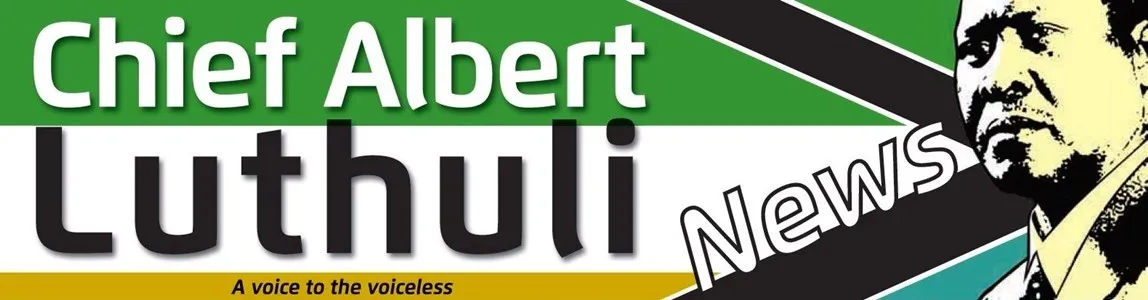Who is the figure illustrated on the right?
Use the image to answer the question with a single word or phrase.

Chief Albert Luthuli